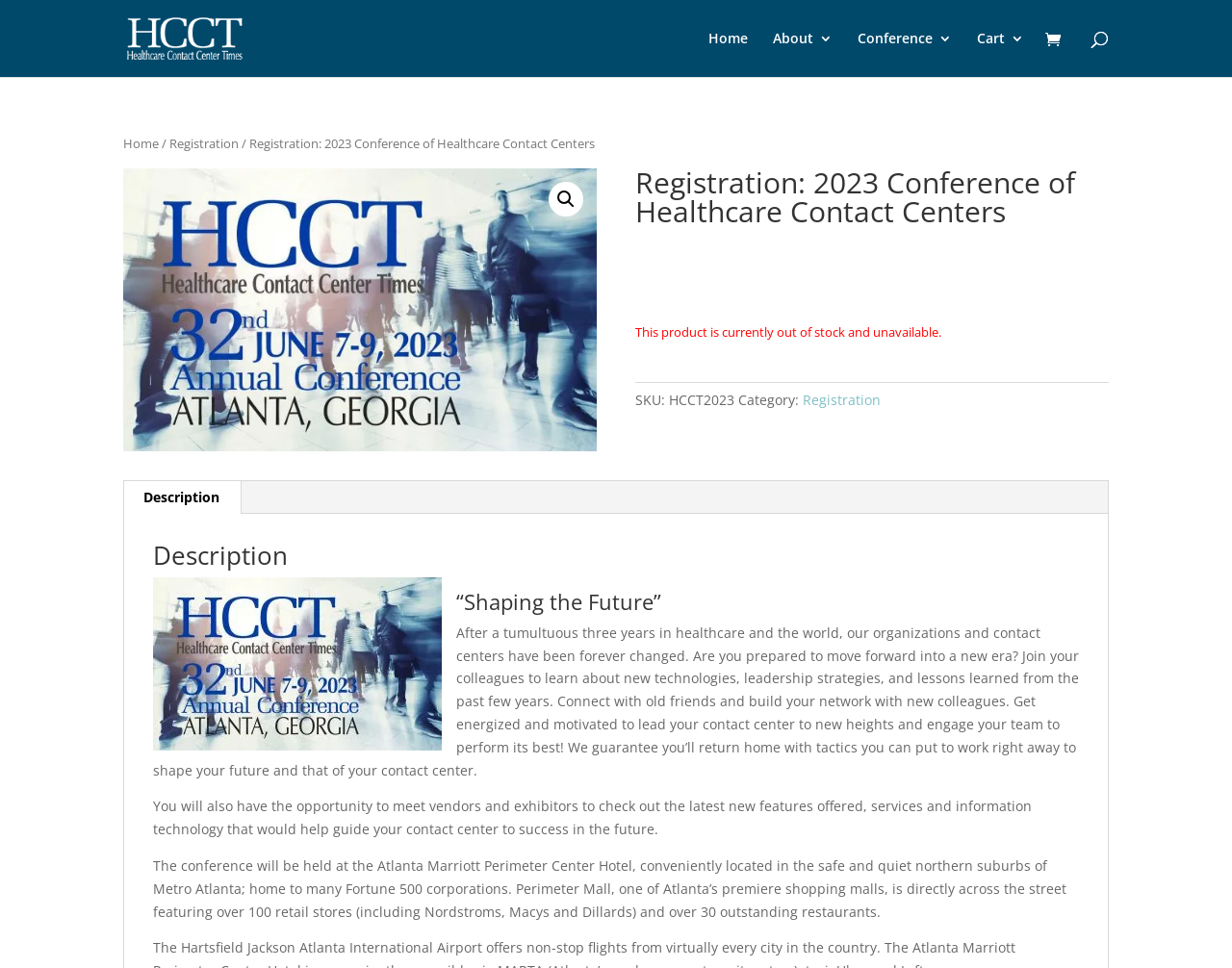What is the purpose of the conference?
Please answer the question as detailed as possible.

I found the text '...learn about new technologies, leadership strategies, and lessons learned from the past few years...' on the webpage, which indicates the purpose of the conference.